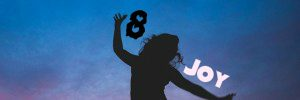What is the symbolic meaning of '8 JOY'? Look at the image and give a one-word or short phrase answer.

Celebration of happiness and well-being